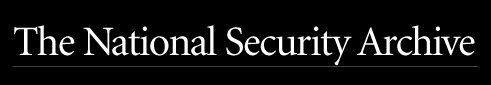Carefully examine the image and provide an in-depth answer to the question: What event is commemorated in the surrounding content?

The surrounding content of the webpage commemorates the military coup in Brazil, which is one of the historical events that the organization, 'The National Security Archive', documents and archives for public access.